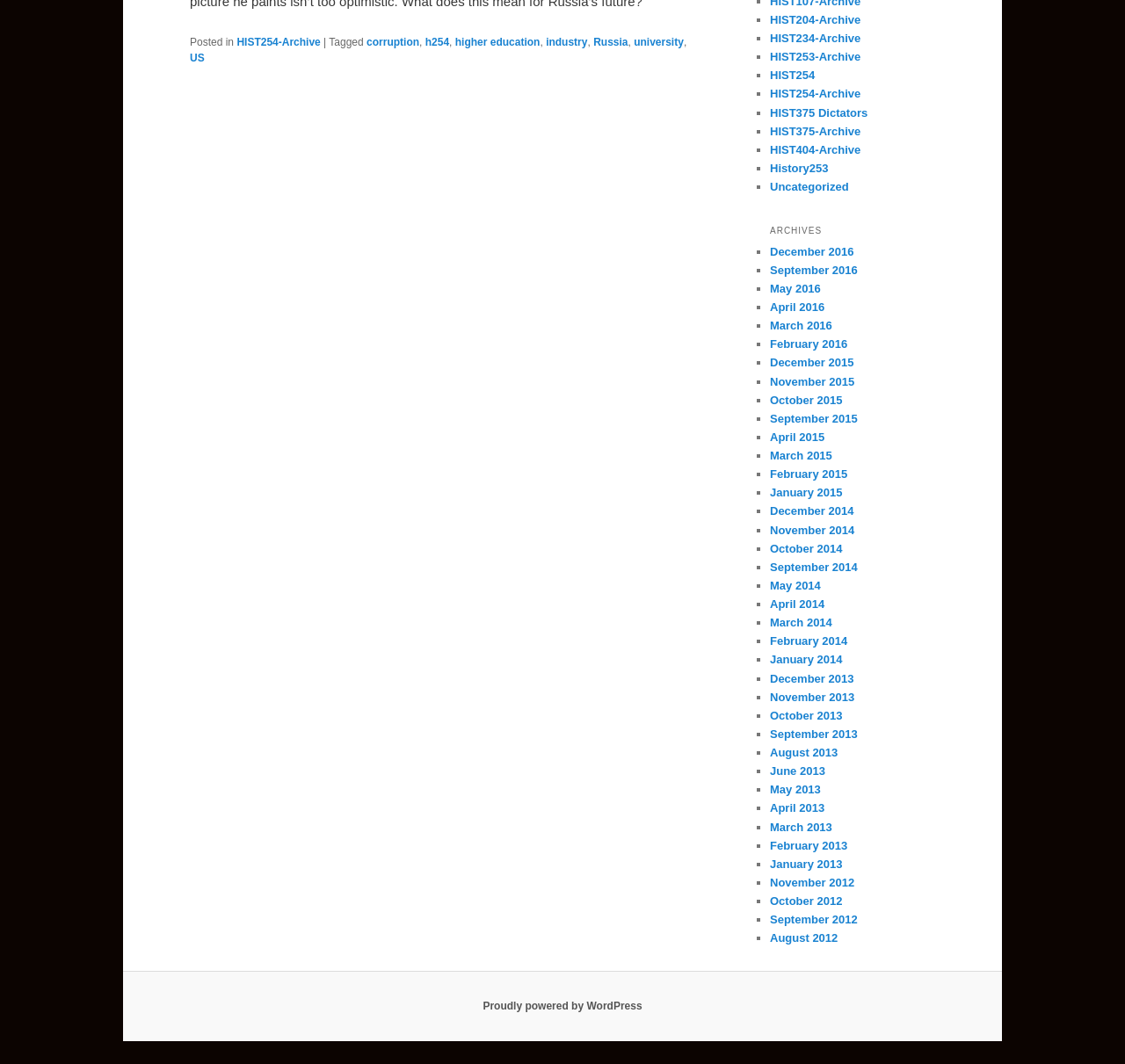How many links are there in the footer?
By examining the image, provide a one-word or phrase answer.

10